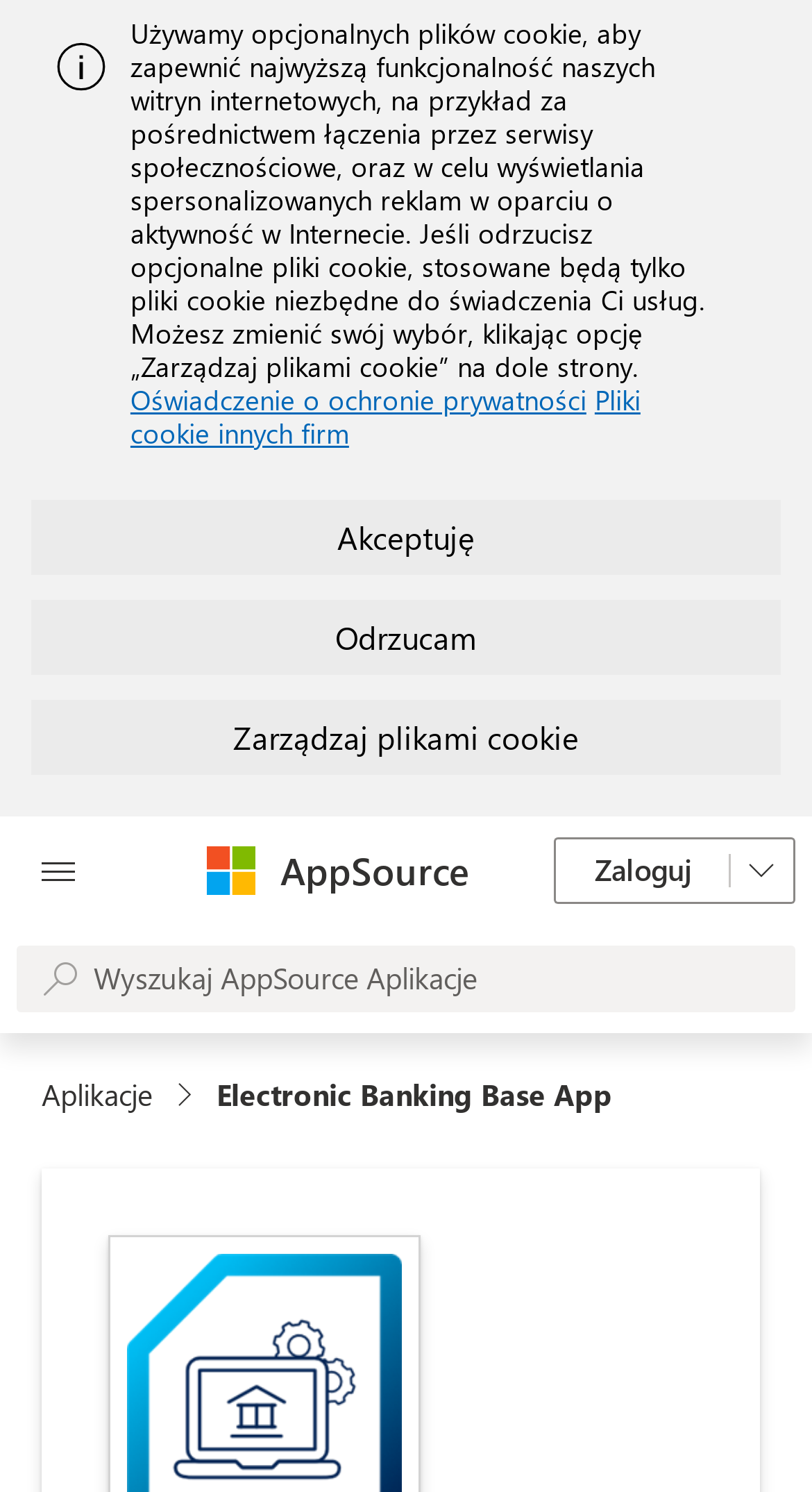What is the function of the search box? Based on the image, give a response in one word or a short phrase.

Search AppSource applications